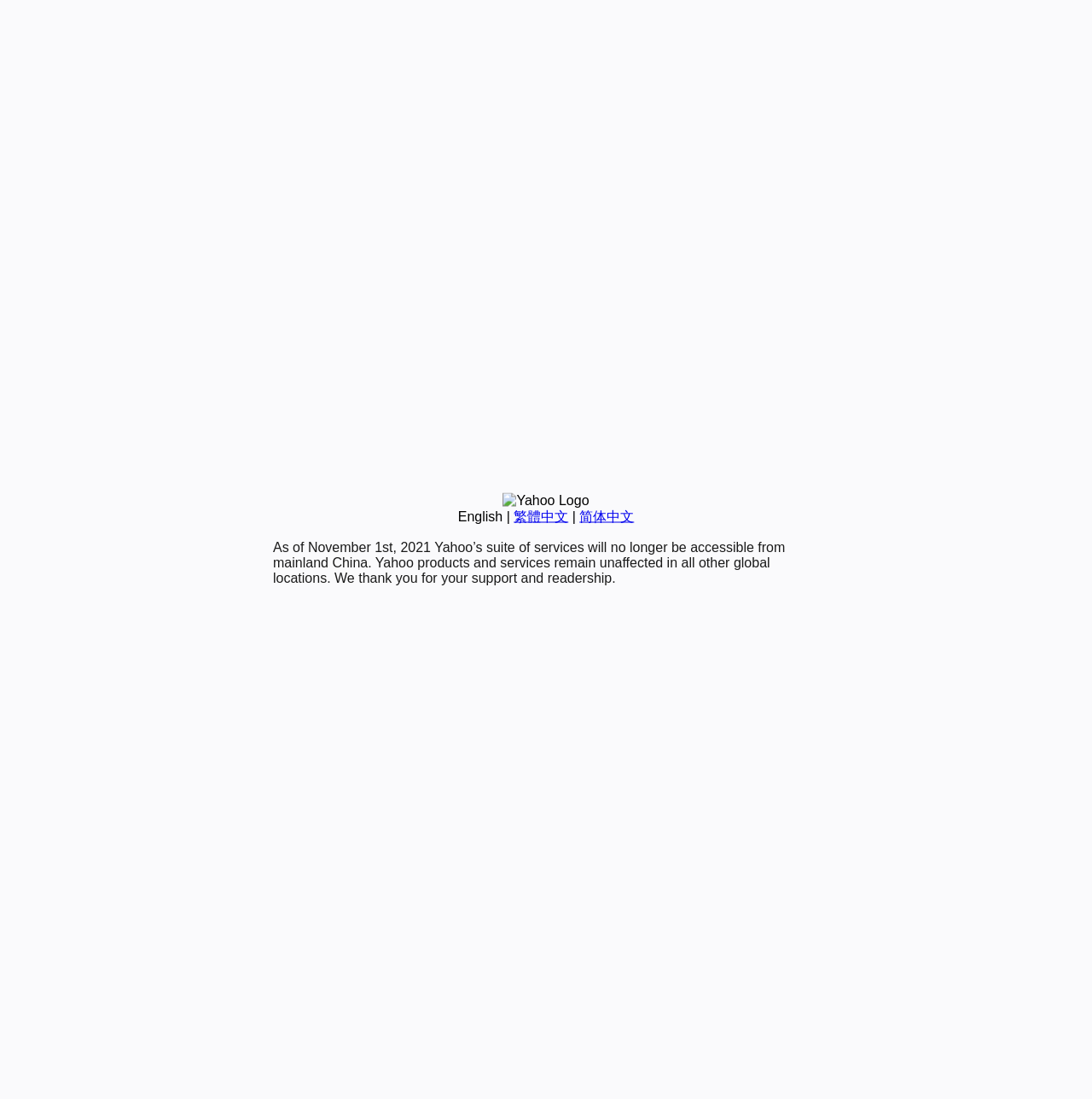Using the format (top-left x, top-left y, bottom-right x, bottom-right y), provide the bounding box coordinates for the described UI element. All values should be floating point numbers between 0 and 1: 简体中文

[0.531, 0.463, 0.581, 0.476]